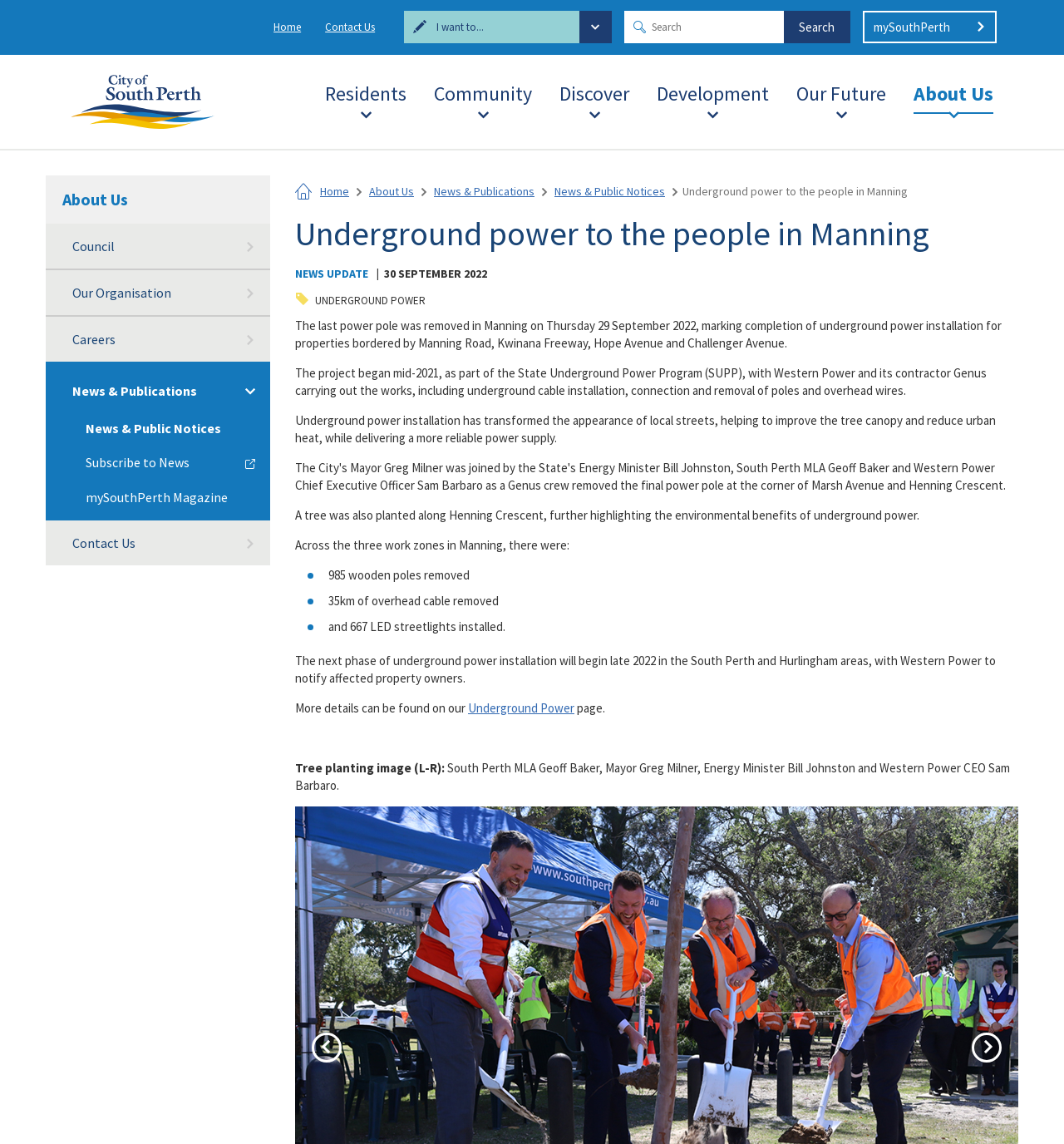Find the bounding box coordinates of the clickable region needed to perform the following instruction: "Check the 'Recent Posts' section". The coordinates should be provided as four float numbers between 0 and 1, i.e., [left, top, right, bottom].

None